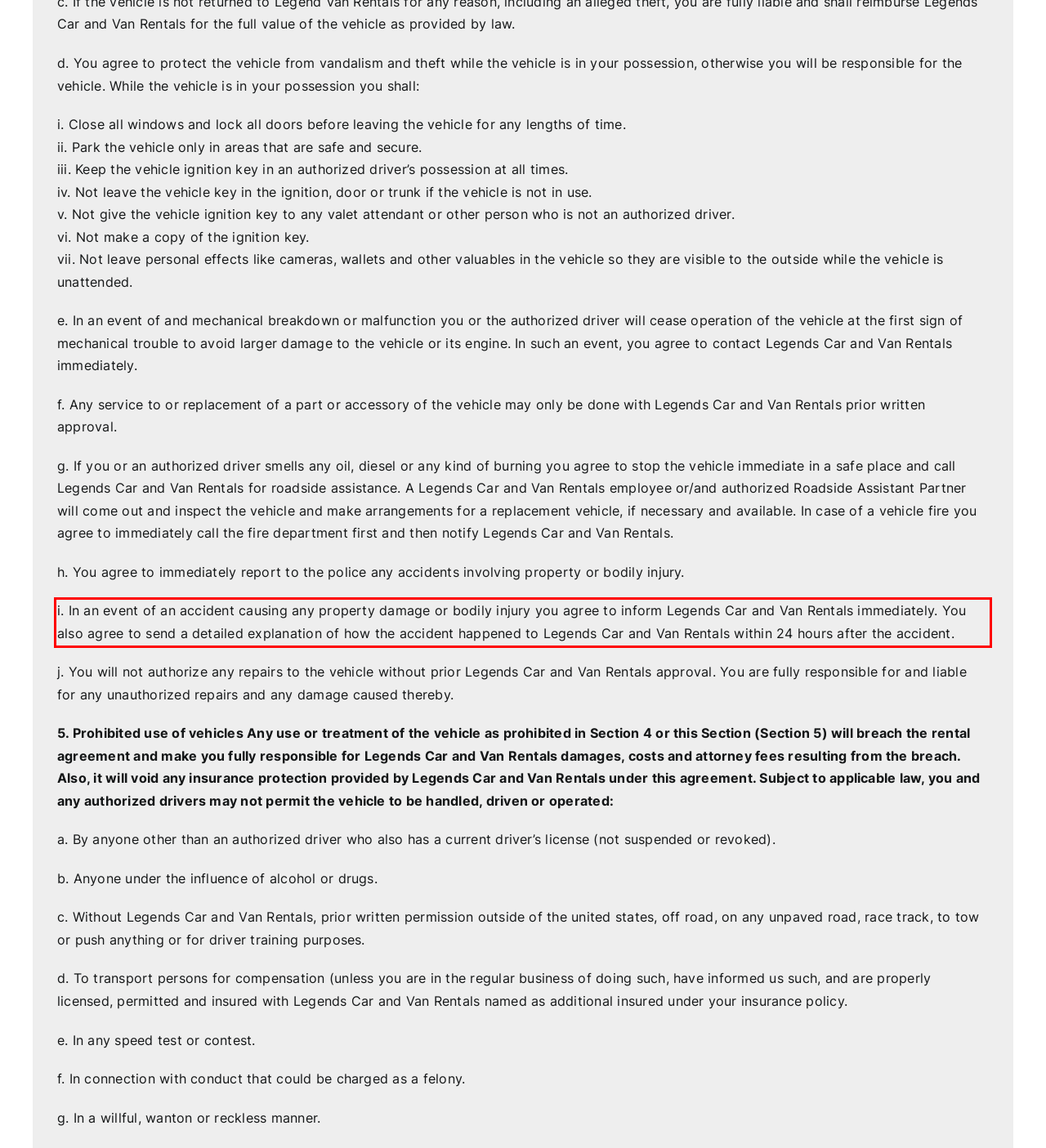Please recognize and transcribe the text located inside the red bounding box in the webpage image.

i. In an event of an accident causing any property damage or bodily injury you agree to inform Legends Car and Van Rentals immediately. You also agree to send a detailed explanation of how the accident happened to Legends Car and Van Rentals within 24 hours after the accident.